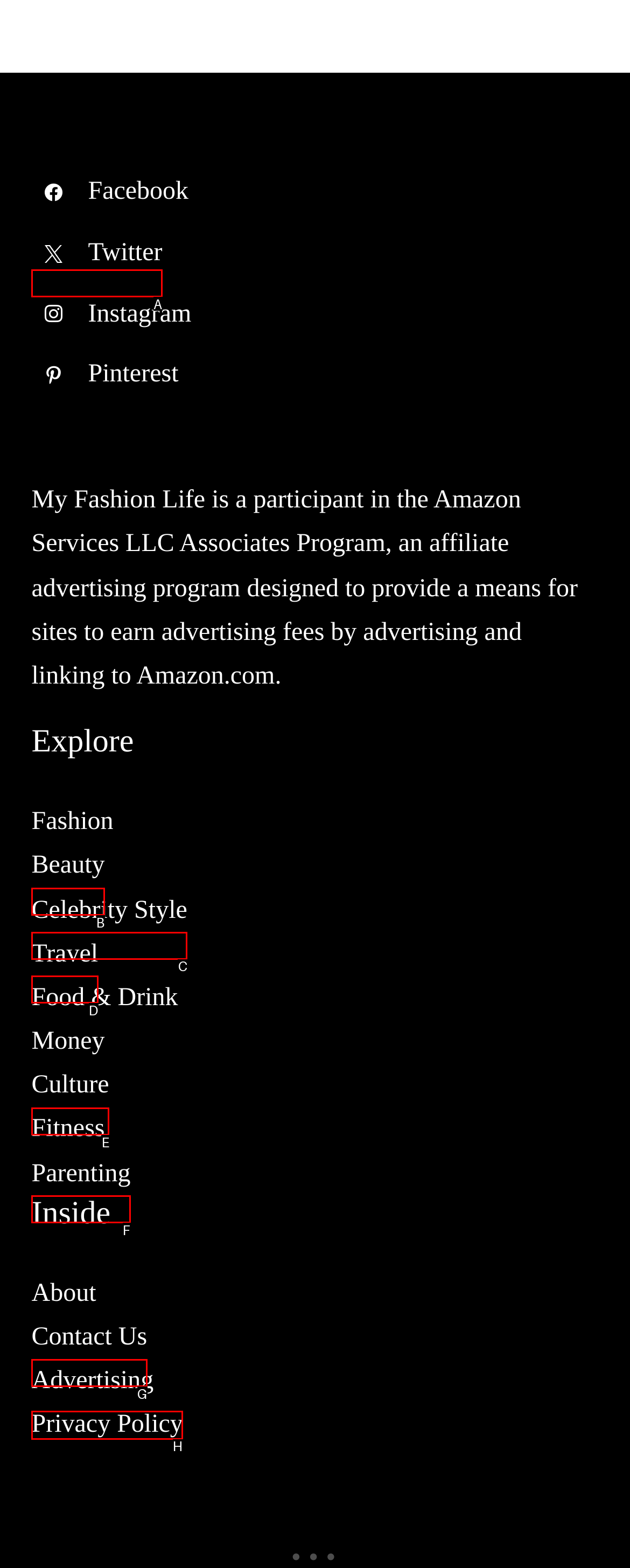Please identify the correct UI element to click for the task: Read Privacy Policy Respond with the letter of the appropriate option.

H